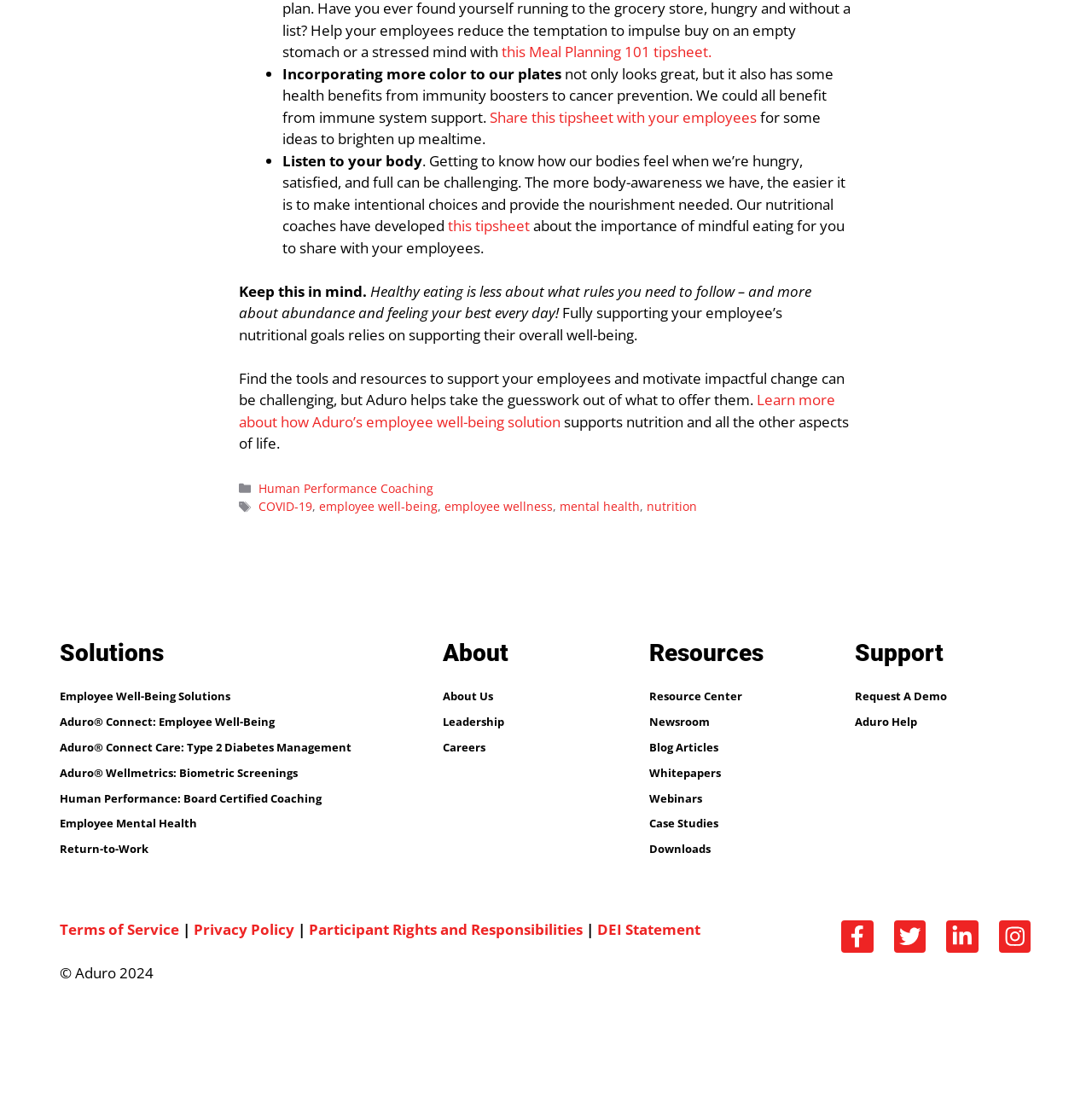Determine the bounding box coordinates of the clickable region to carry out the instruction: "Share this tipsheet with your employees".

[0.448, 0.097, 0.693, 0.115]